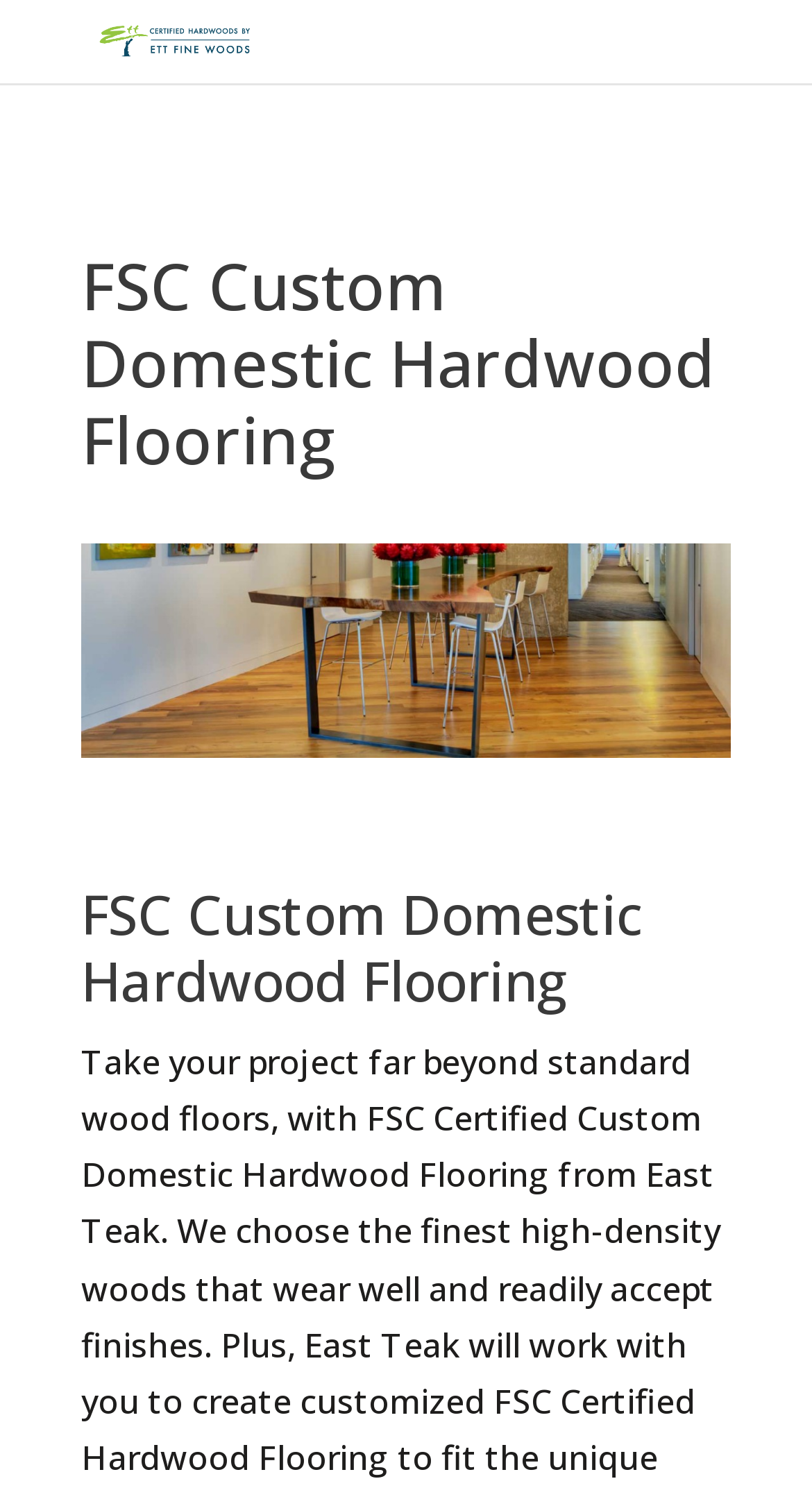Please determine the bounding box coordinates for the UI element described here. Use the format (top-left x, top-left y, bottom-right x, bottom-right y) with values bounded between 0 and 1: alt="Certified Hardwoods by East Teak"

[0.11, 0.01, 0.324, 0.041]